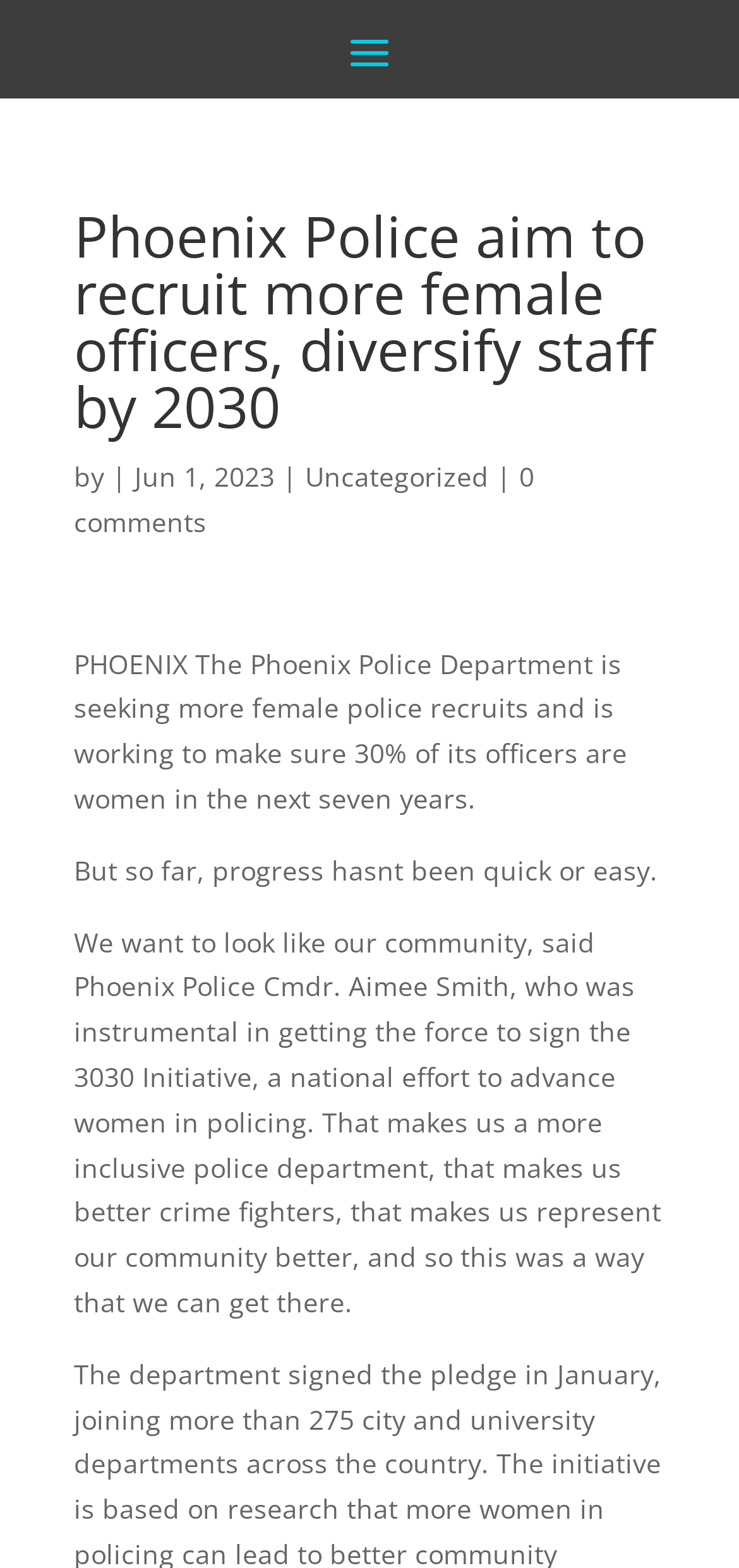What is the date of the article?
Using the information from the image, provide a comprehensive answer to the question.

I found the date of the article by looking at the static text element that contains the date, which is 'Jun 1, 2023', located at the top of the webpage, below the main heading.